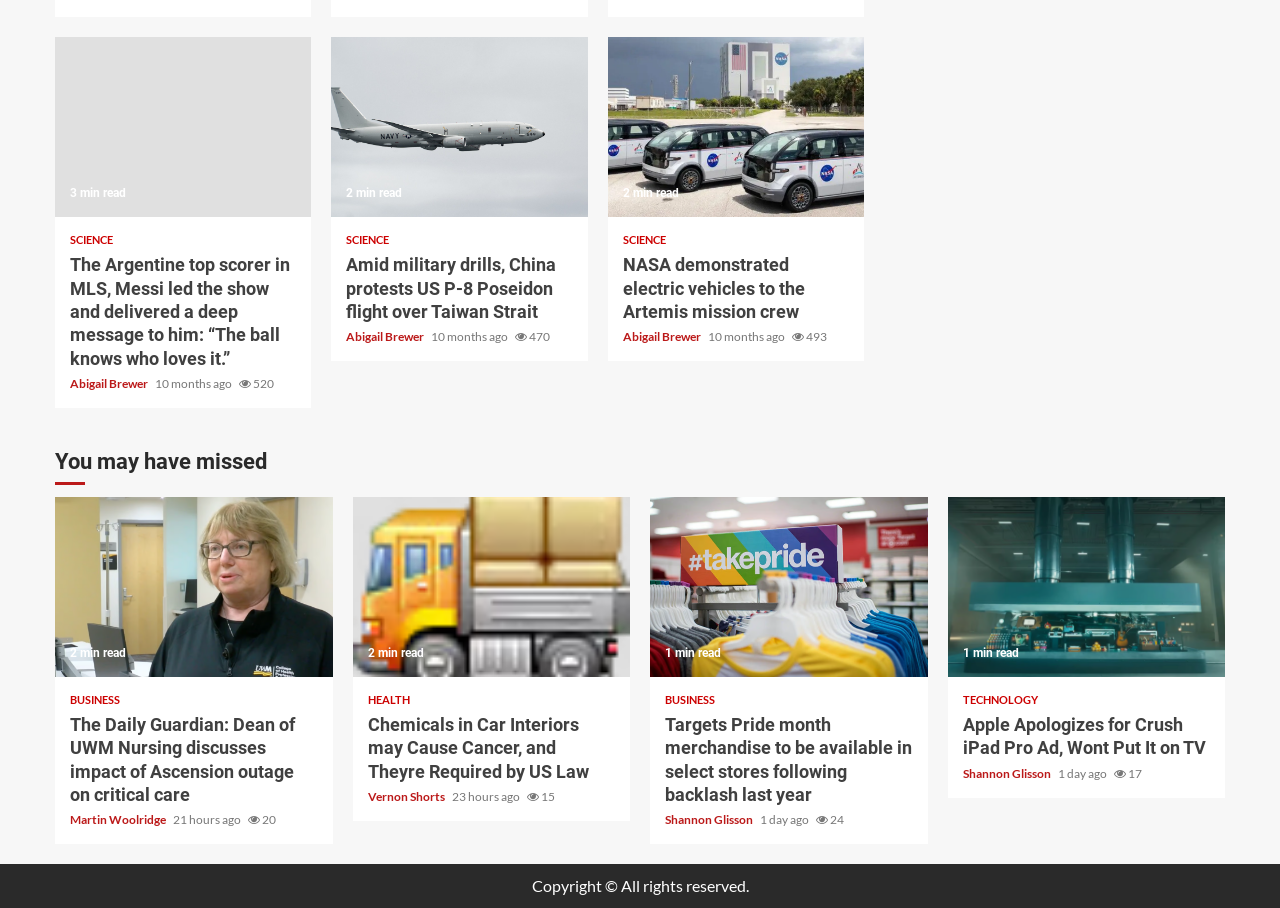Identify the bounding box of the UI element that matches this description: "Health".

[0.287, 0.764, 0.32, 0.776]